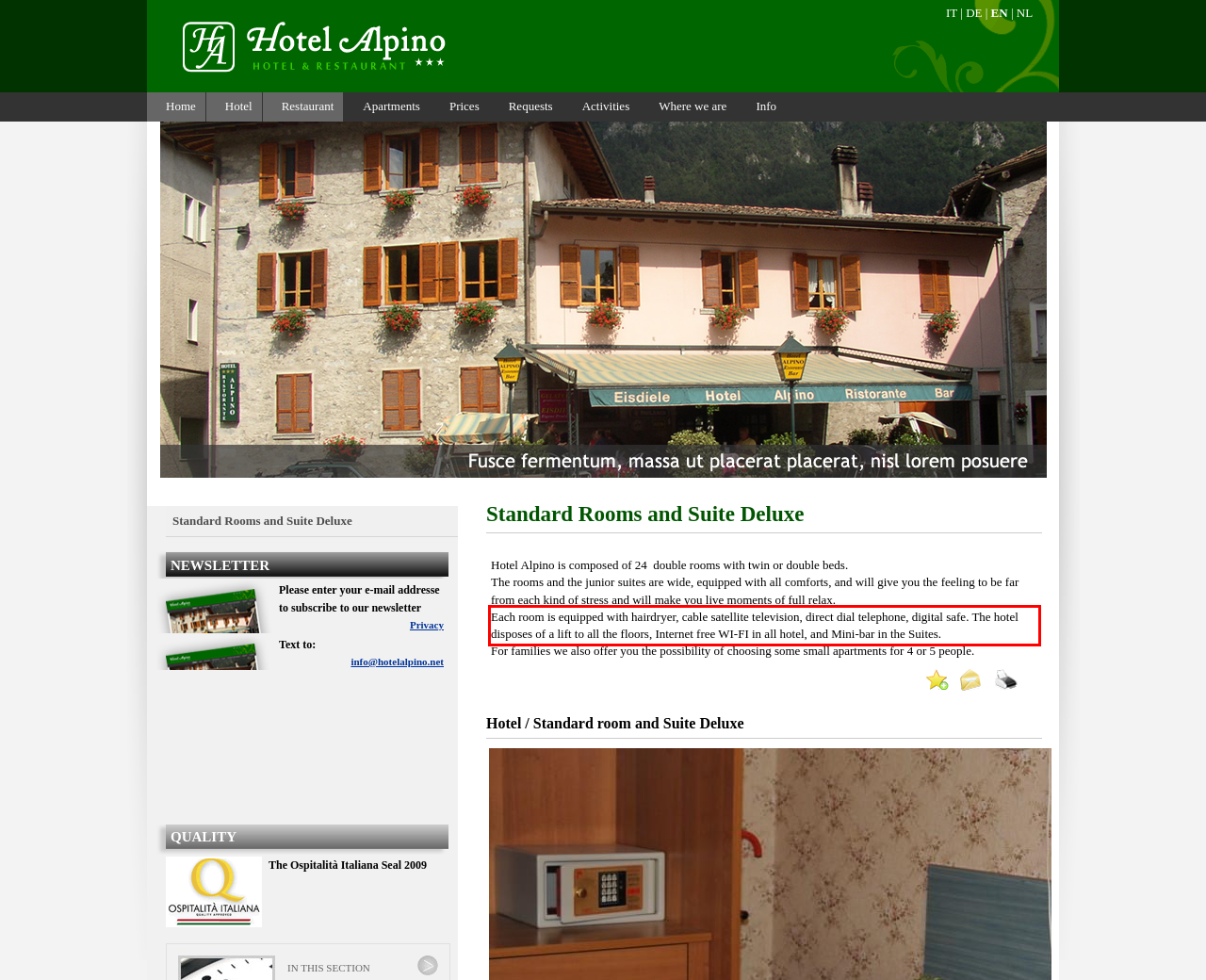Your task is to recognize and extract the text content from the UI element enclosed in the red bounding box on the webpage screenshot.

Each room is equipped with hairdryer, cable satellite television, direct dial telephone, digital safe. The hotel disposes of a lift to all the floors, Internet free WI-FI in all hotel, and Mini-bar in the Suites.